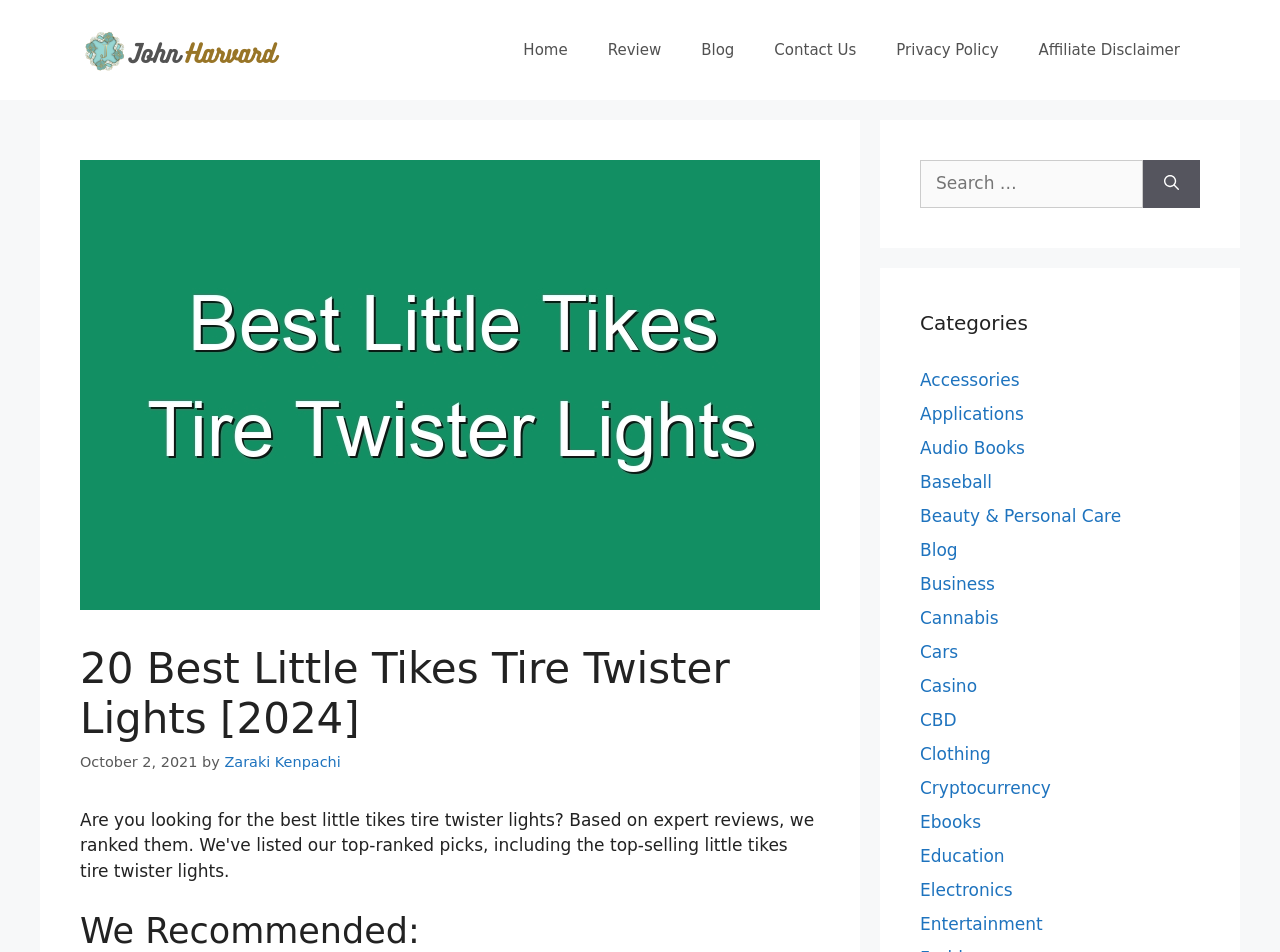Show the bounding box coordinates of the element that should be clicked to complete the task: "Go to Home page".

[0.393, 0.021, 0.459, 0.084]